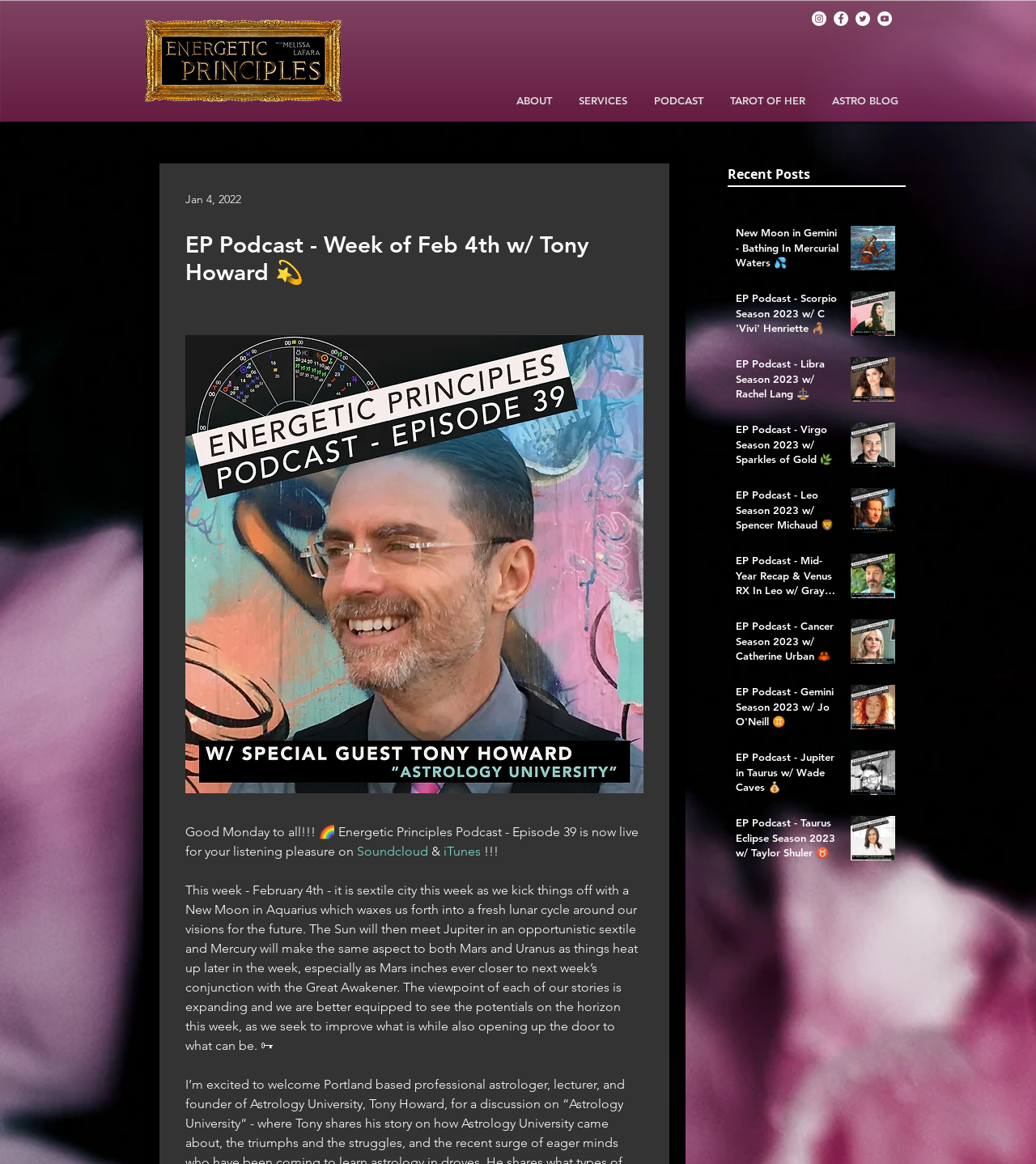How many recent posts are listed?
Give a detailed response to the question by analyzing the screenshot.

There are eight recent posts listed, which are 'New Moon in Gemini - Bathing In Mercurial Waters', 'EP Podcast - Scorpio Season 2023 w/ C 'Vivi' Henriette', 'EP Podcast - Libra Season 2023 w/ Rachel Lang', 'EP Podcast - Virgo Season 2023 w/ Sparkles of Gold', 'EP Podcast - Leo Season 2023 w/ Spencer Michaud', 'EP Podcast - Mid-Year Recap & Venus RX In Leo w/ Gray Crawford', 'EP Podcast - Cancer Season 2023 w/ Catherine Urban', and 'EP Podcast - Gemini Season 2023 w/ Jo O'Neill'.